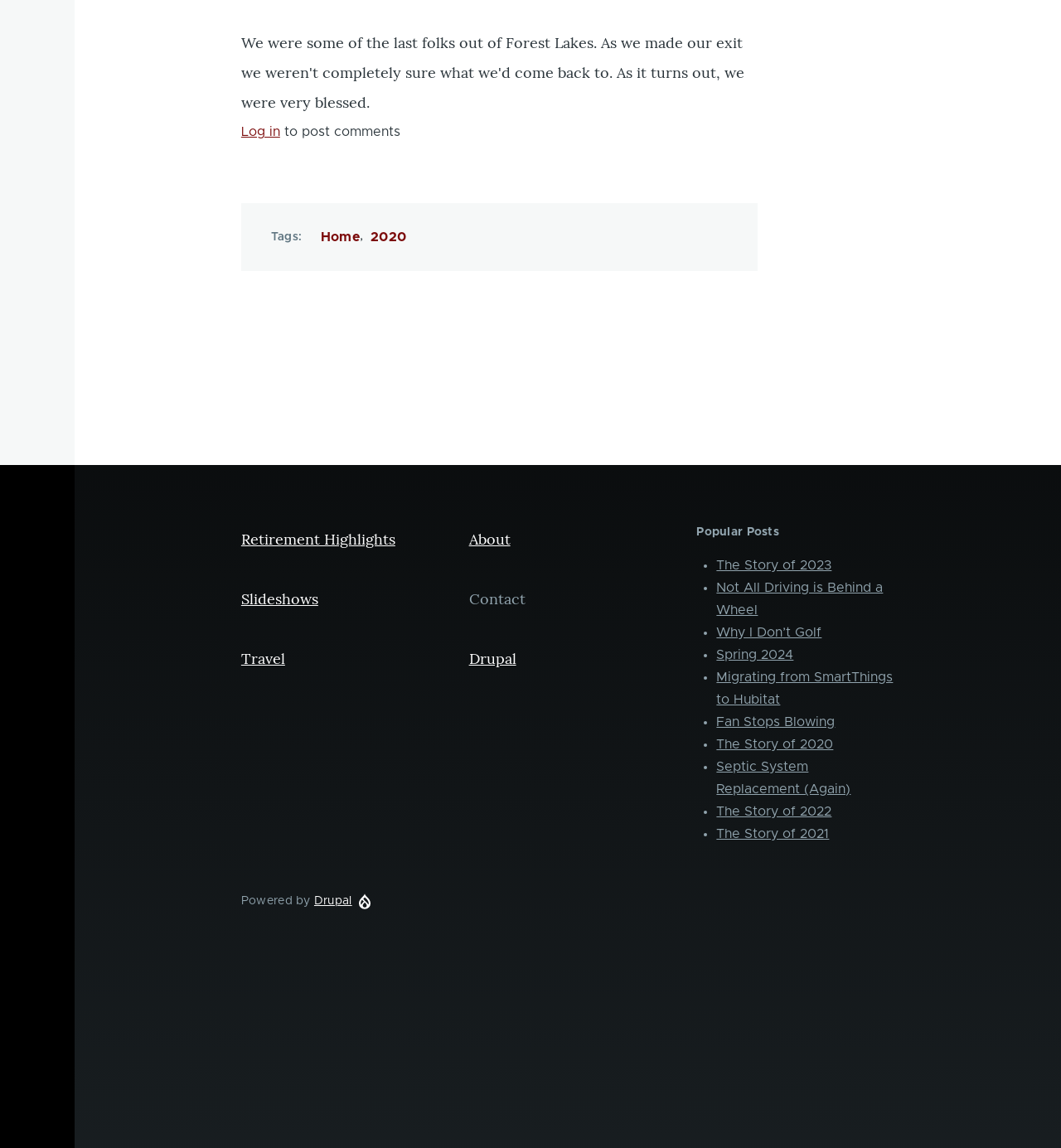Determine the bounding box coordinates of the clickable area required to perform the following instruction: "log in". The coordinates should be represented as four float numbers between 0 and 1: [left, top, right, bottom].

[0.227, 0.109, 0.264, 0.121]